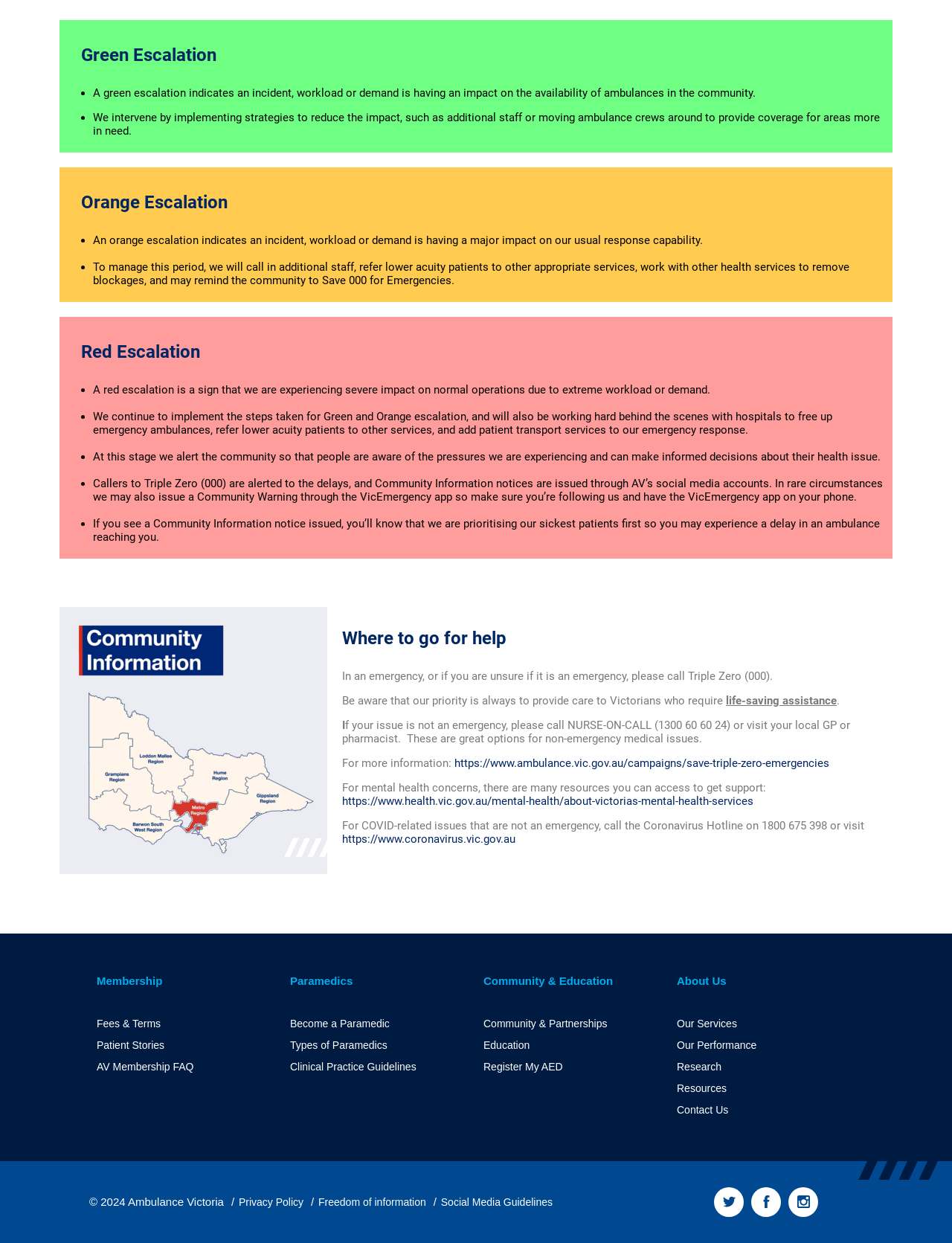Please determine the bounding box coordinates of the element's region to click for the following instruction: "Click the link to learn about membership fees and terms".

[0.102, 0.784, 0.289, 0.794]